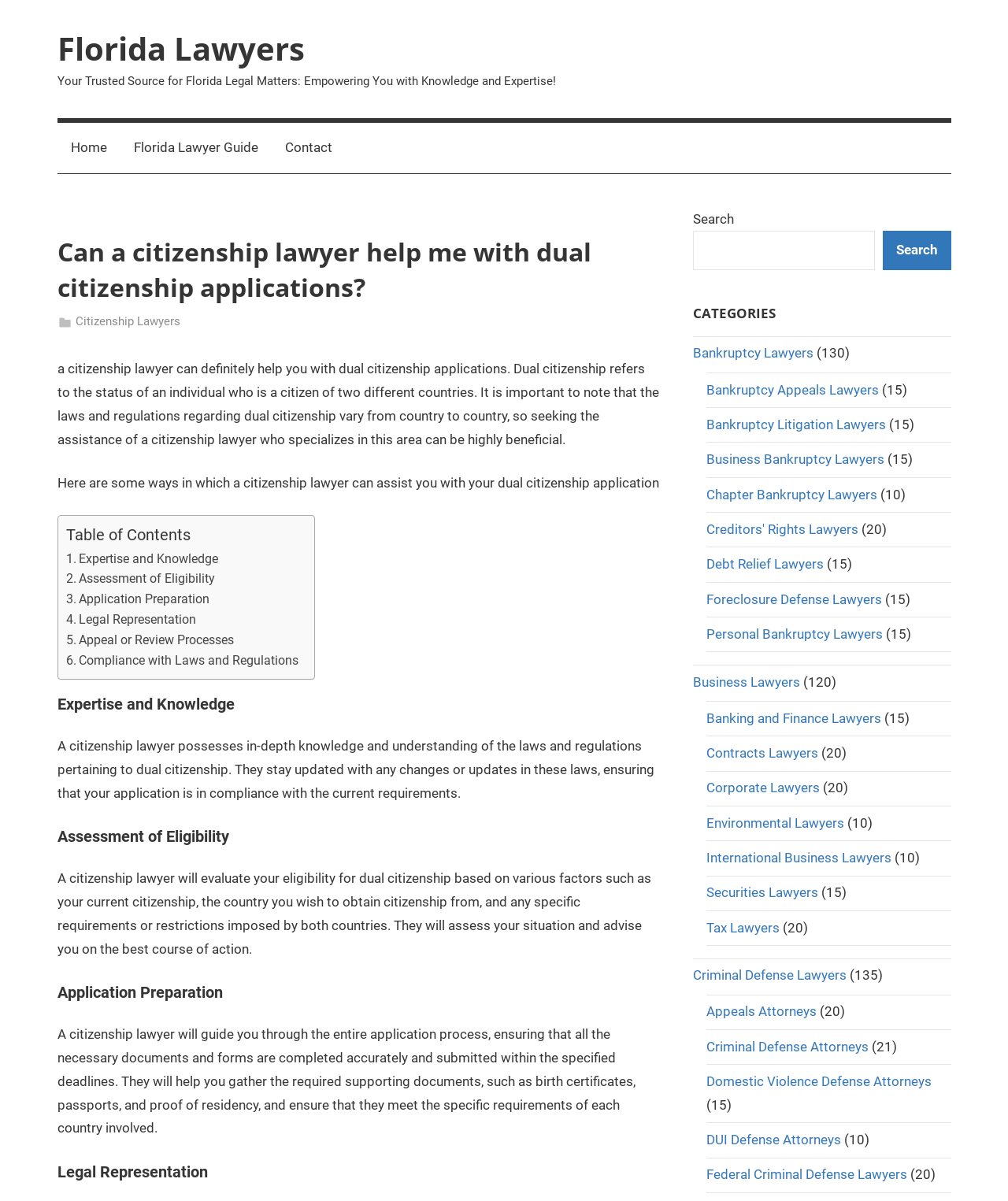Specify the bounding box coordinates for the region that must be clicked to perform the given instruction: "Learn about 'Bankruptcy Lawyers'".

[0.687, 0.288, 0.807, 0.301]